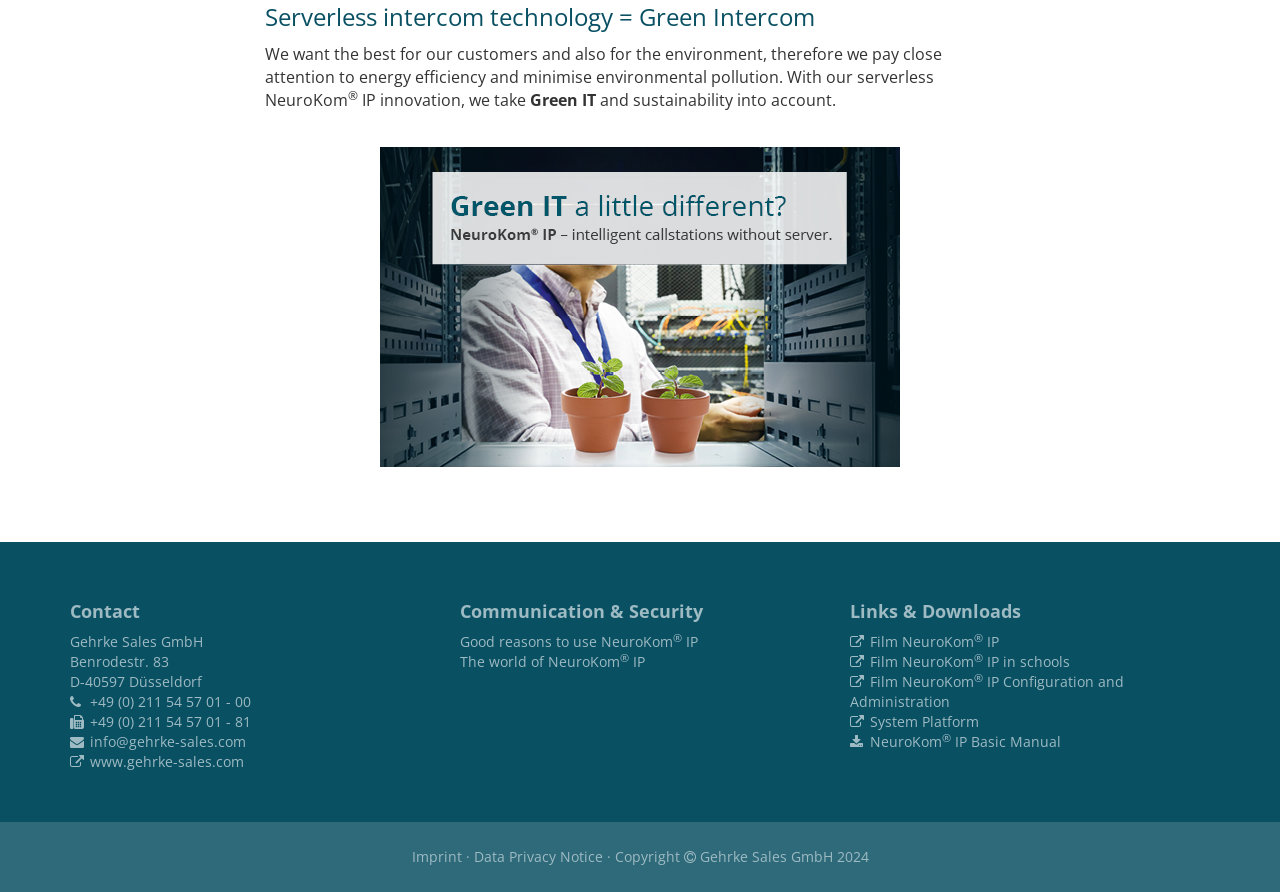Give a one-word or short phrase answer to this question: 
What is the company name?

Gehrke Sales GmbH